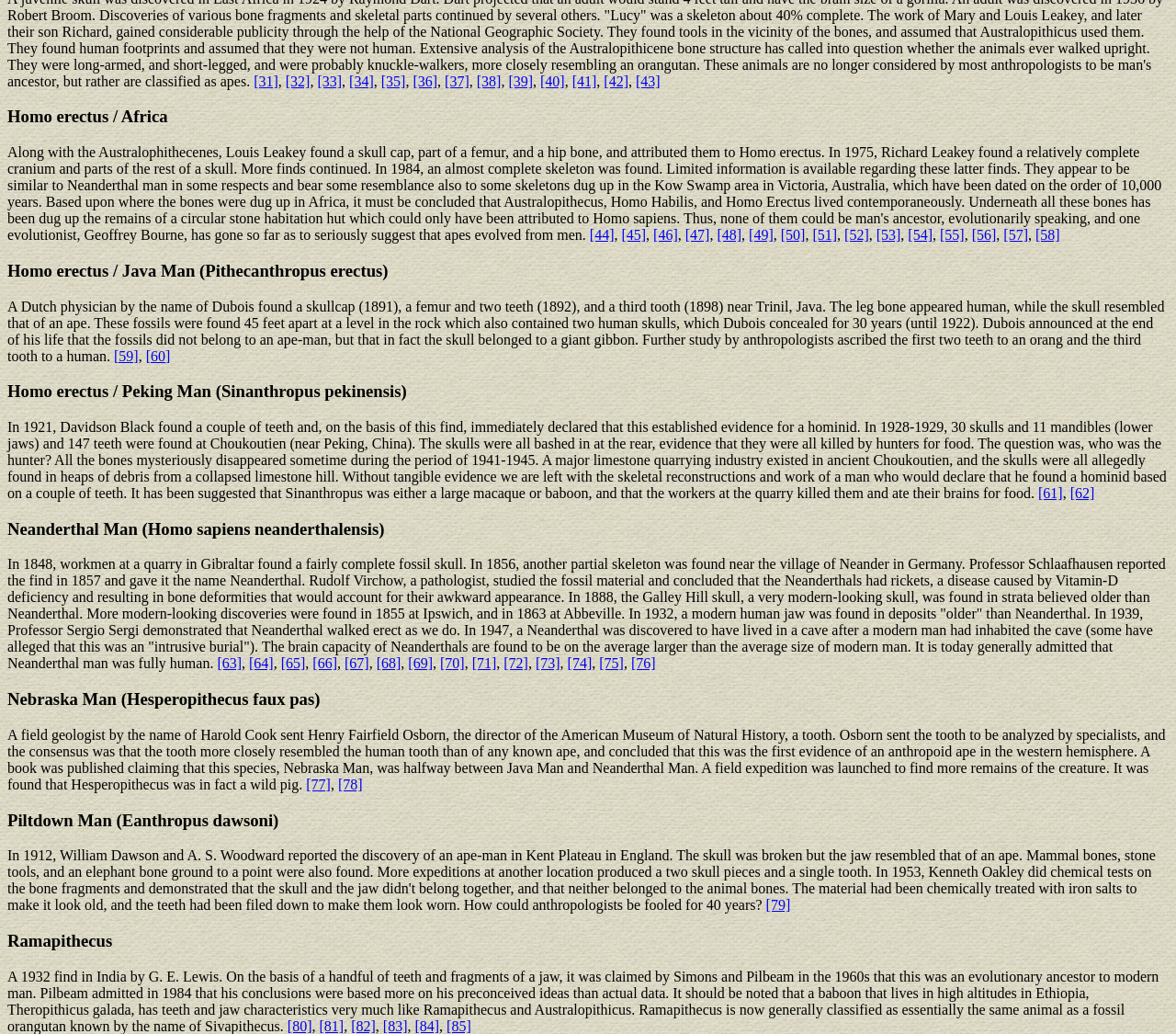What was the conclusion of Rudolf Virchow about Neanderthals?
We need a detailed and meticulous answer to the question.

Based on the webpage content, 'Rudolf Virchow, a pathologist, studied the fossil material and concluded that the Neanderthals had rickets, a disease caused by Vitamin-D deficiency and resulting in bone deformities that would account for their awkward appearance.' This indicates that Rudolf Virchow concluded that Neanderthals had rickets.